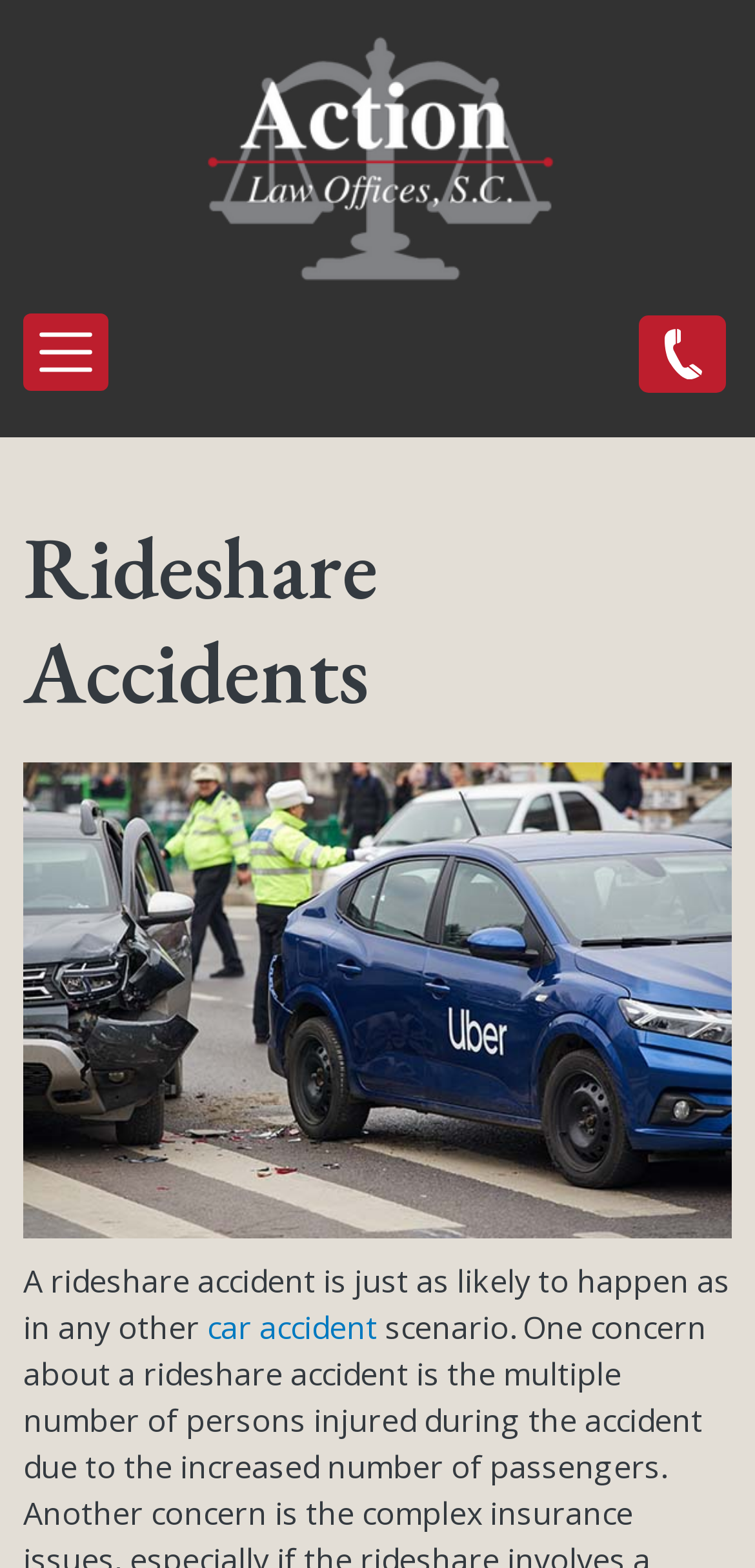What is the name of the law office?
Based on the image, respond with a single word or phrase.

Action Law Offices